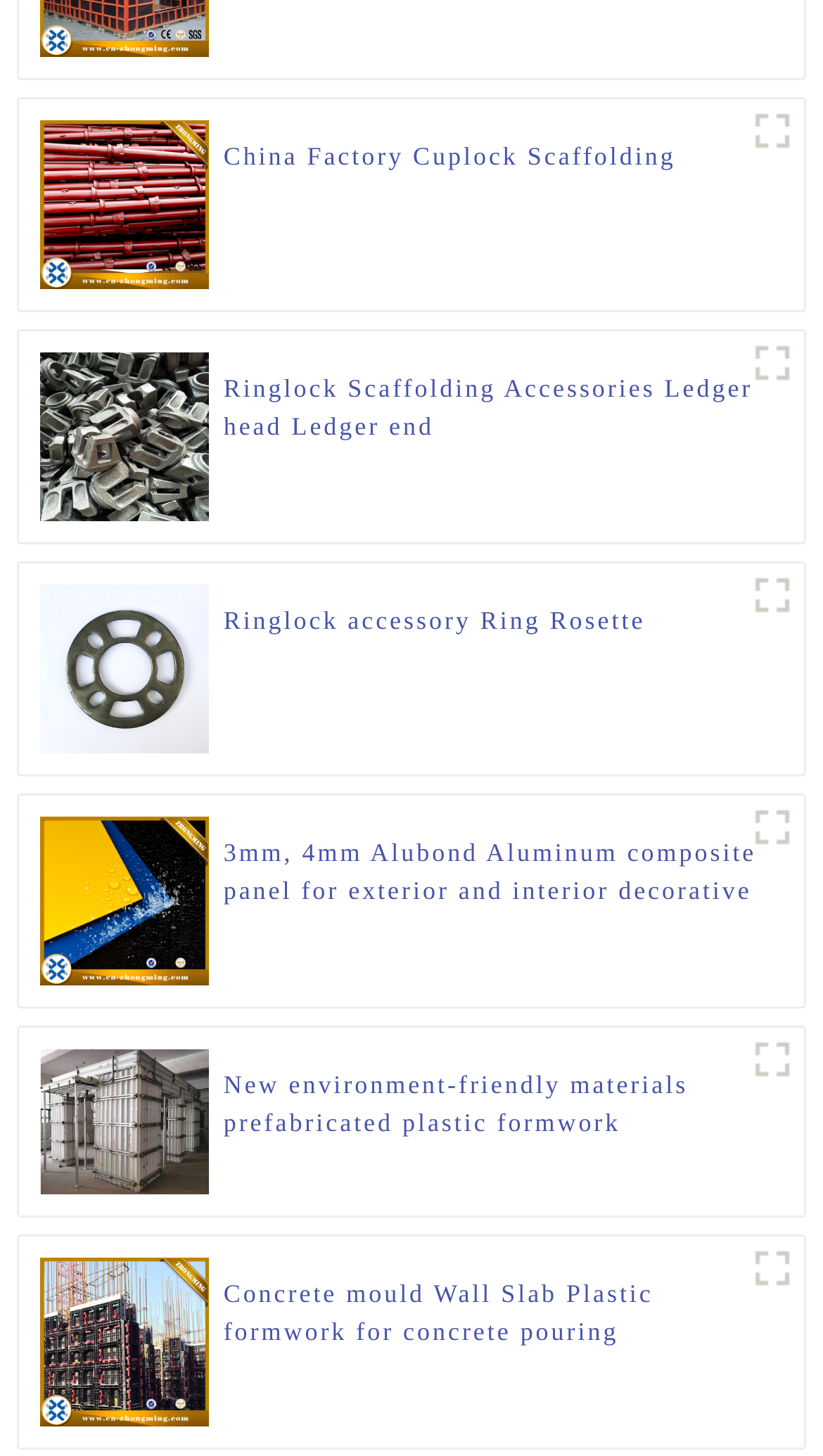What is the function of the ledger head?
Based on the visual, give a brief answer using one word or a short phrase.

Scaffolding accessory